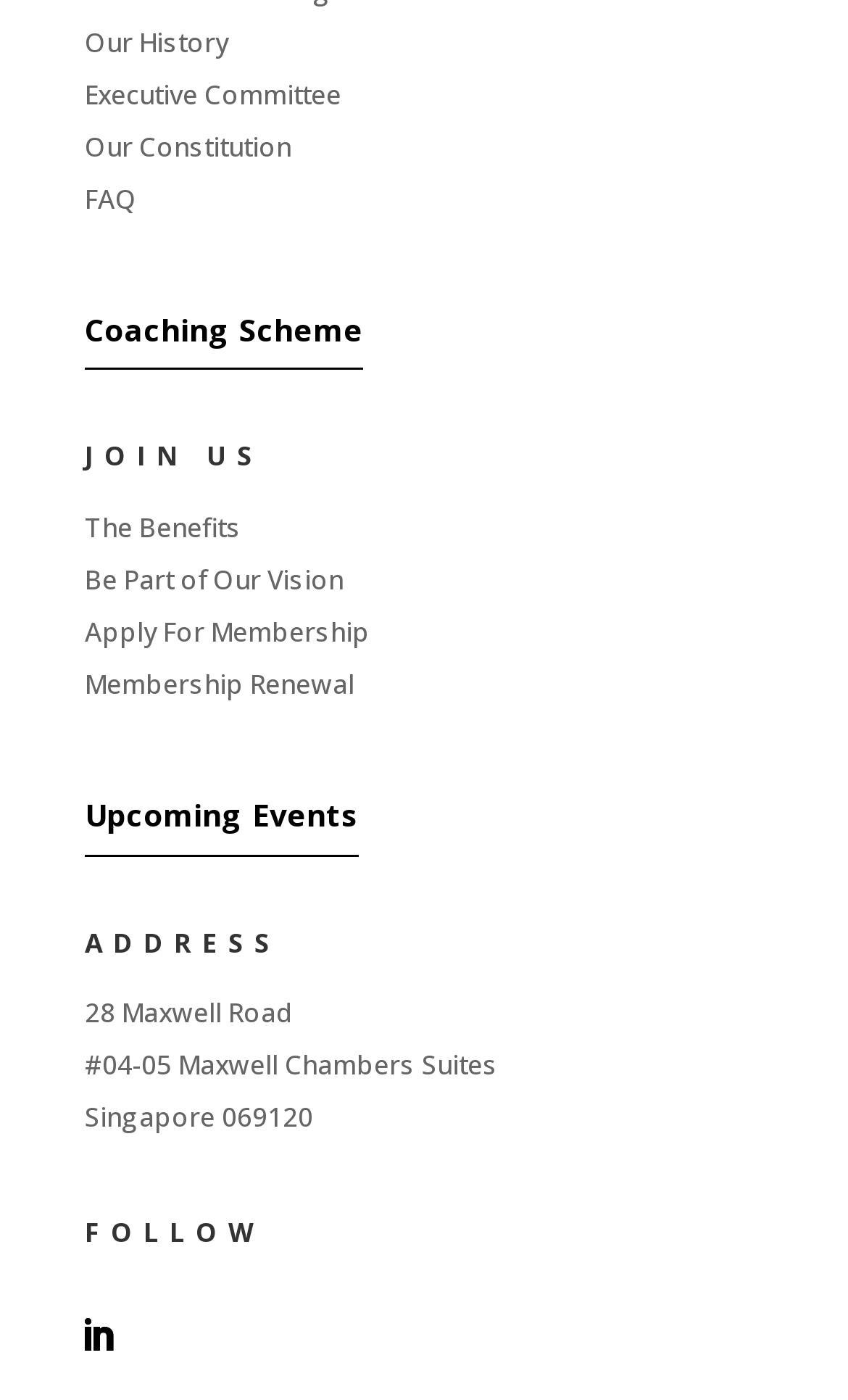What is the organization's vision?
Based on the image, please offer an in-depth response to the question.

While the webpage mentions 'Be Part of Our Vision', it does not explicitly state what the organization's vision is. It appears to be a call to action or a slogan, rather than a clear statement of the organization's goals or mission.